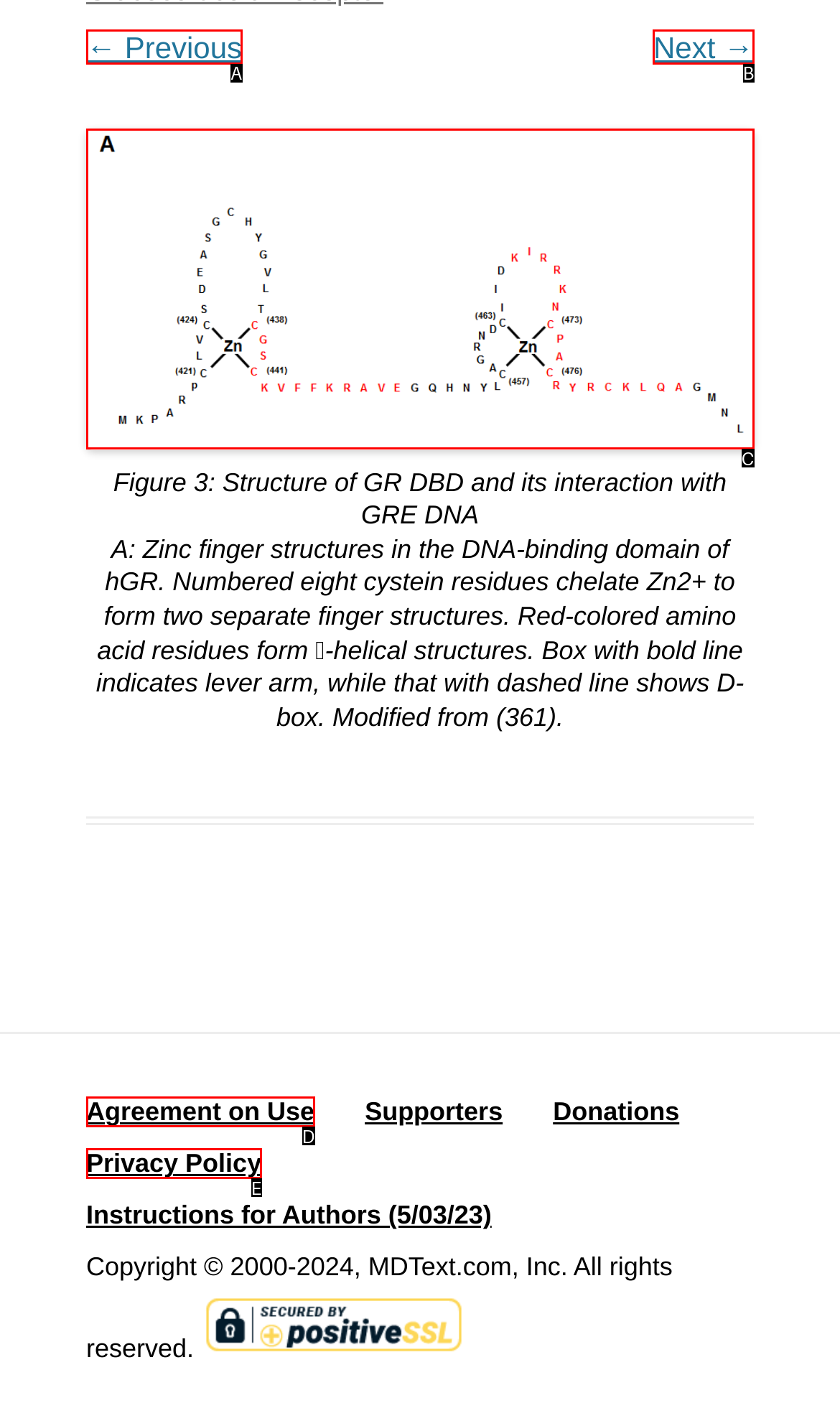Choose the option that best matches the description: Agreement on Use
Indicate the letter of the matching option directly.

D